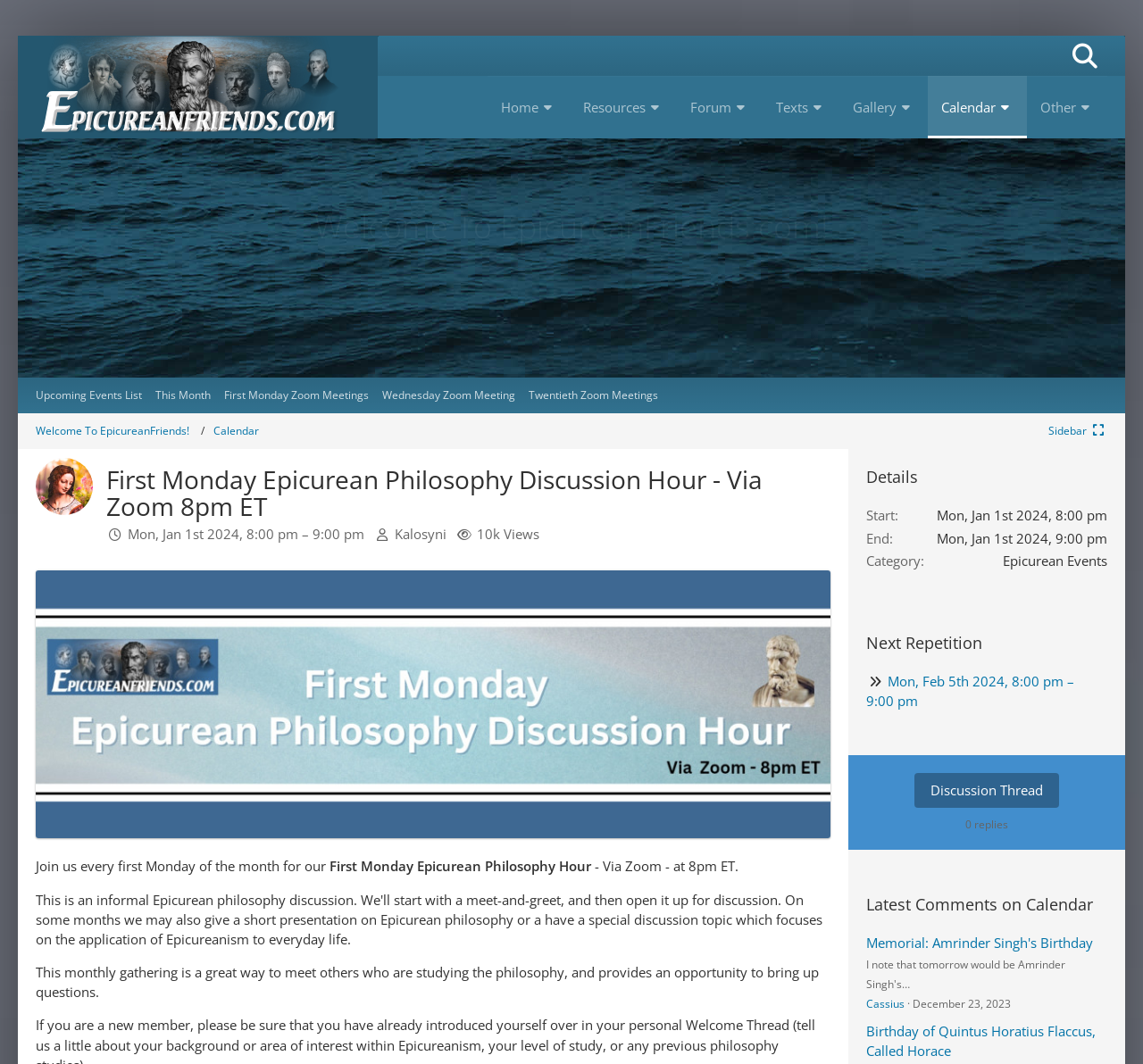Answer this question in one word or a short phrase: What is the name of the website?

Epicureanfriends.com